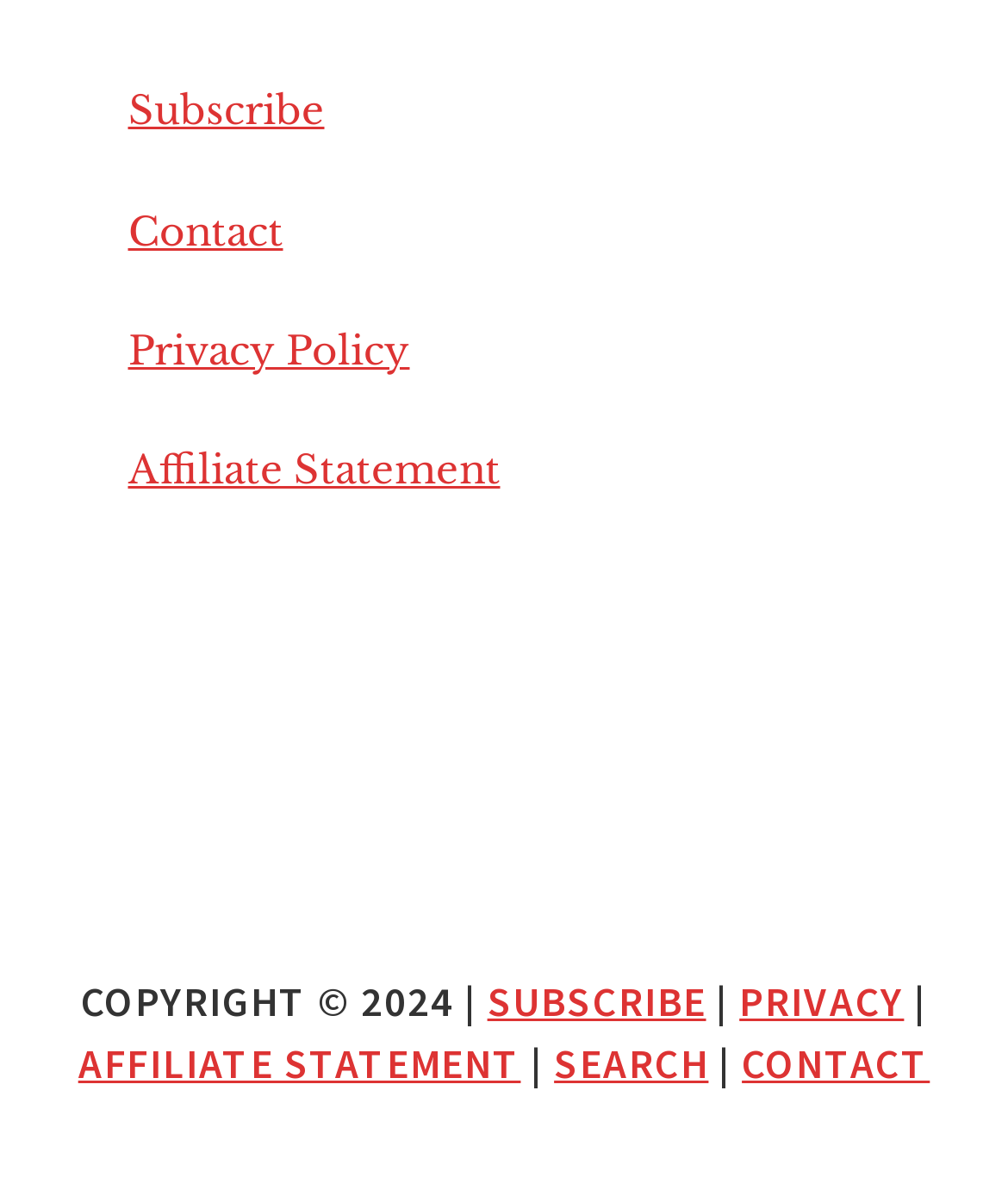Determine the bounding box coordinates in the format (top-left x, top-left y, bottom-right x, bottom-right y). Ensure all values are floating point numbers between 0 and 1. Identify the bounding box of the UI element described by: Affiliate Statement

[0.078, 0.875, 0.517, 0.919]